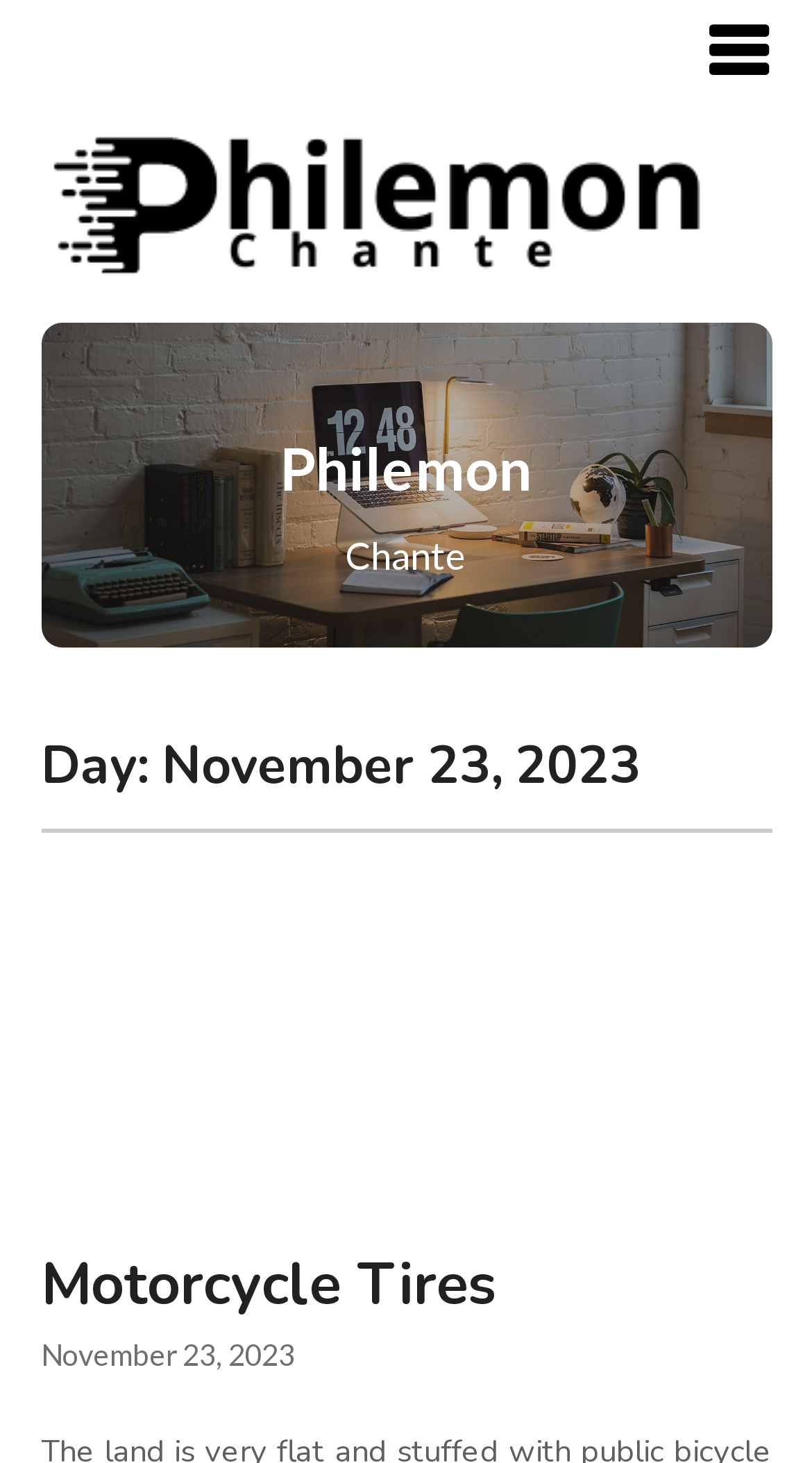Use a single word or phrase to answer the question:
What type of tires are mentioned on the webpage?

Motorcycle Tires